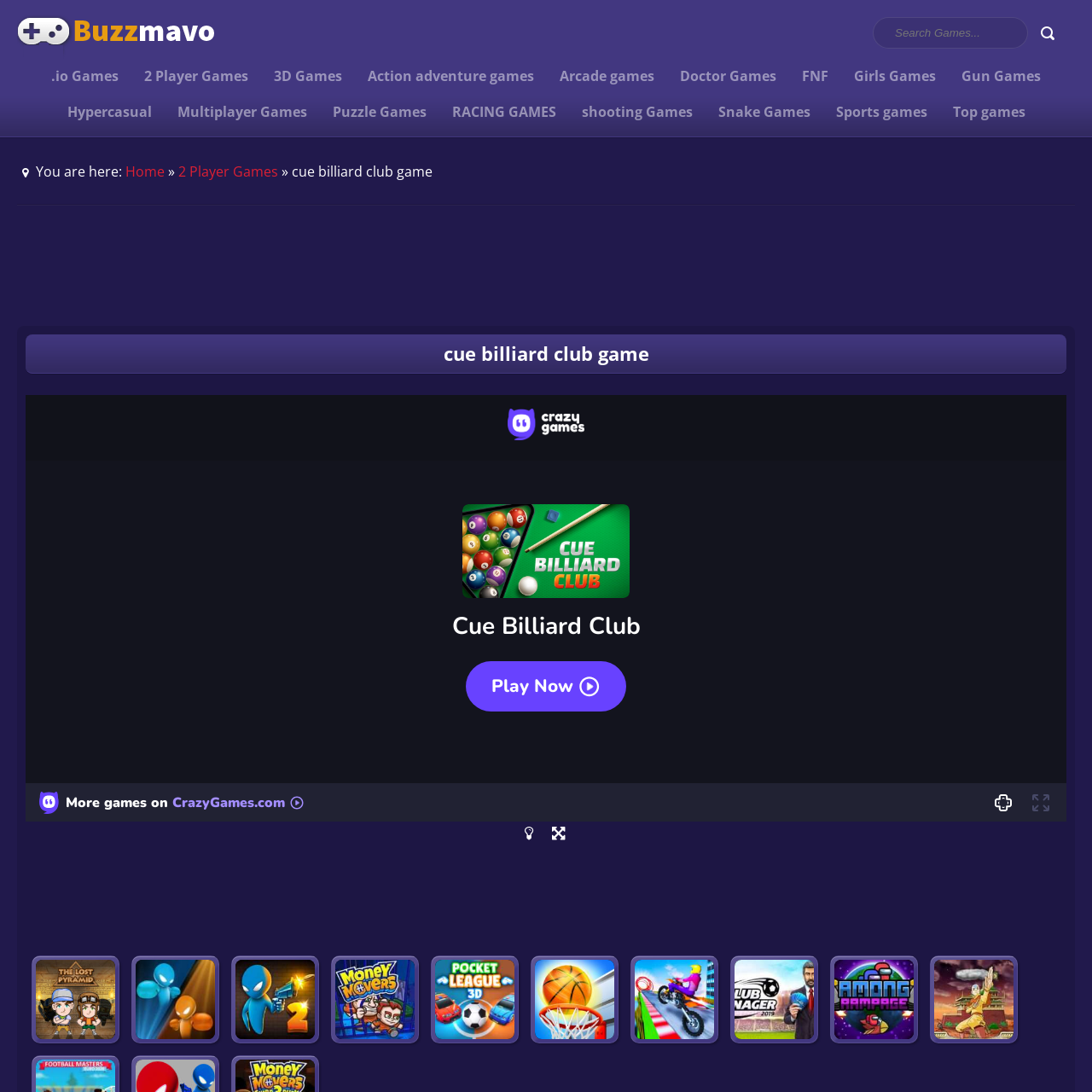How many game thumbnails are displayed?
Give a detailed explanation using the information visible in the image.

I counted the number of article elements containing image elements, which are displayed as thumbnails, and found 10 of them.